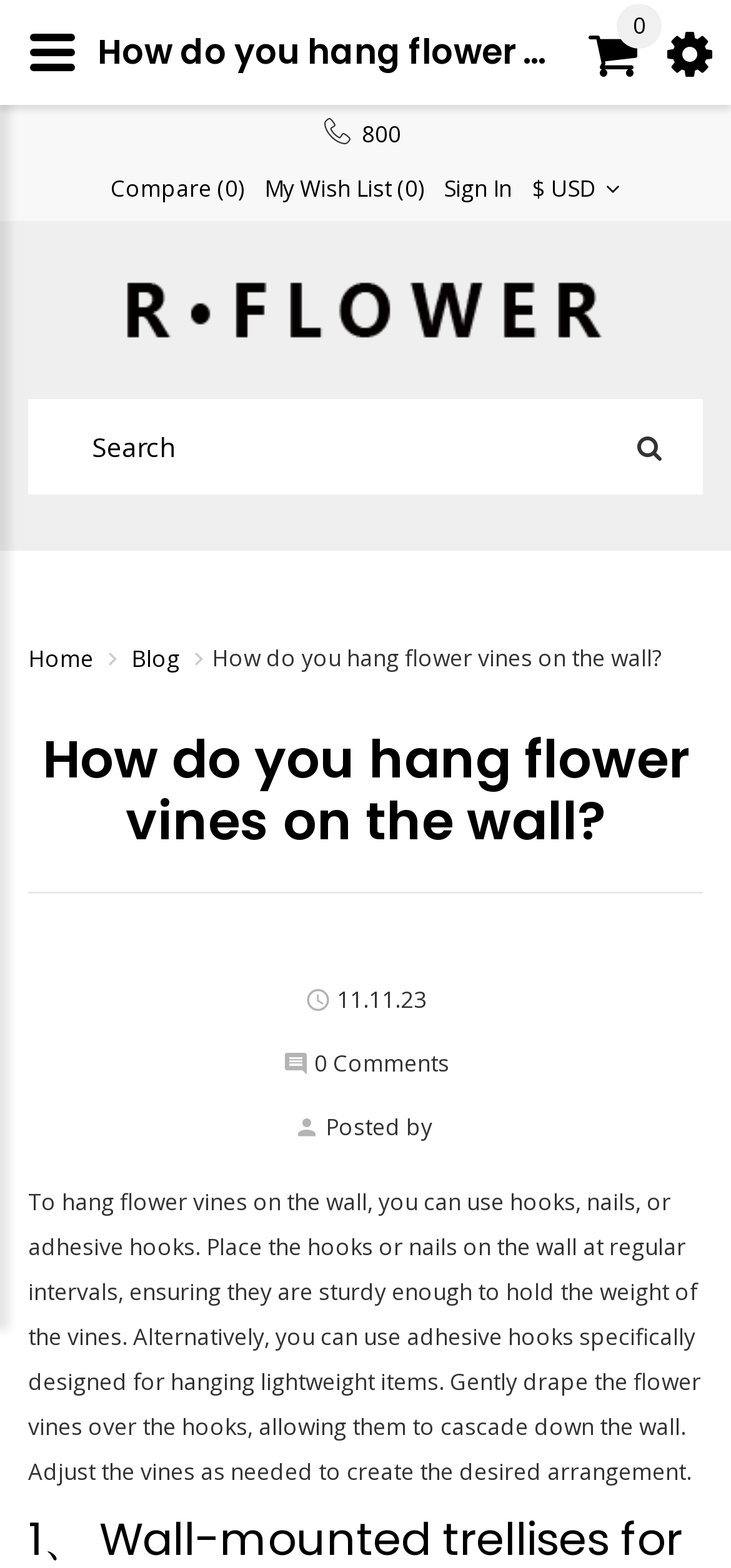Find the bounding box coordinates of the element's region that should be clicked in order to follow the given instruction: "Click on the blog link". The coordinates should consist of four float numbers between 0 and 1, i.e., [left, top, right, bottom].

[0.179, 0.406, 0.246, 0.435]